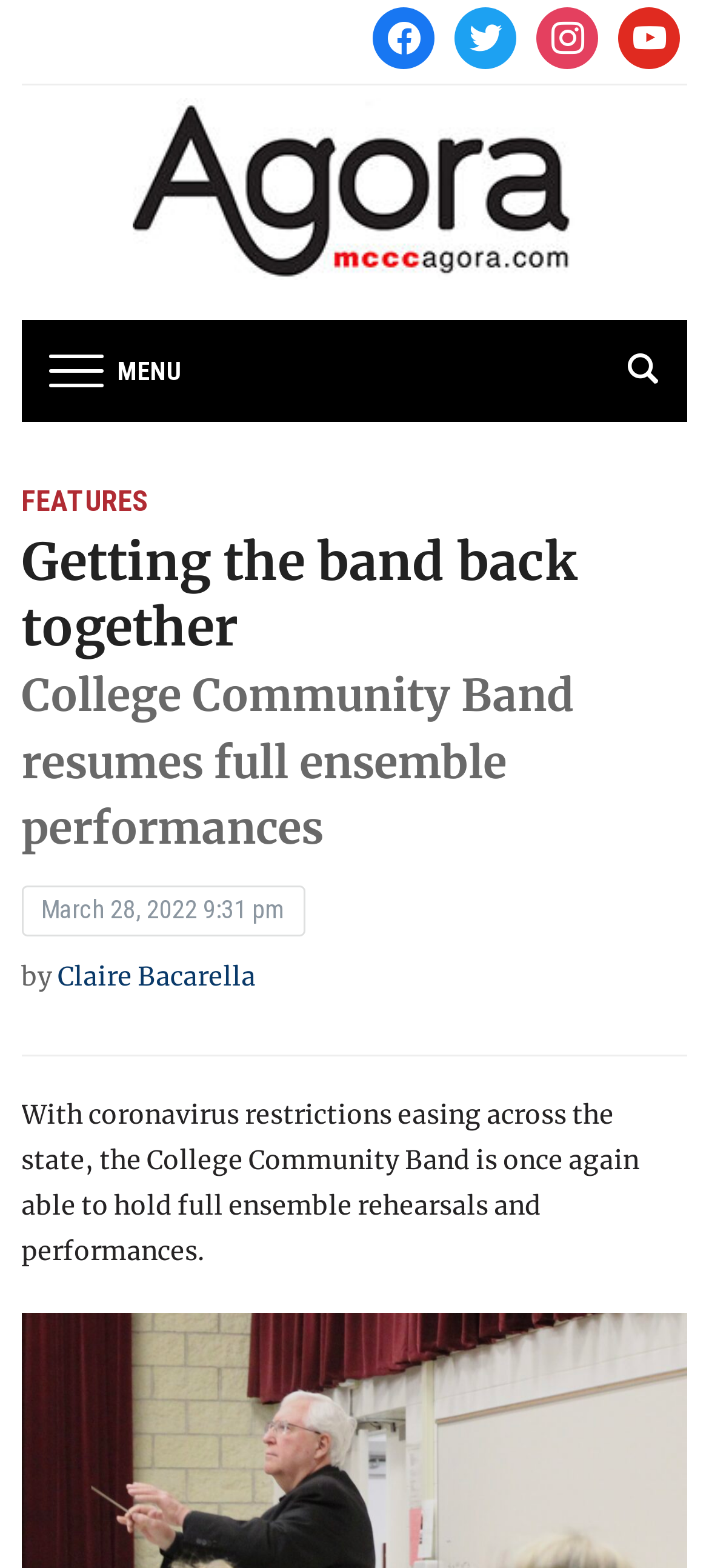Find and specify the bounding box coordinates that correspond to the clickable region for the instruction: "Check Claire Bacarella's profile".

[0.081, 0.612, 0.361, 0.633]